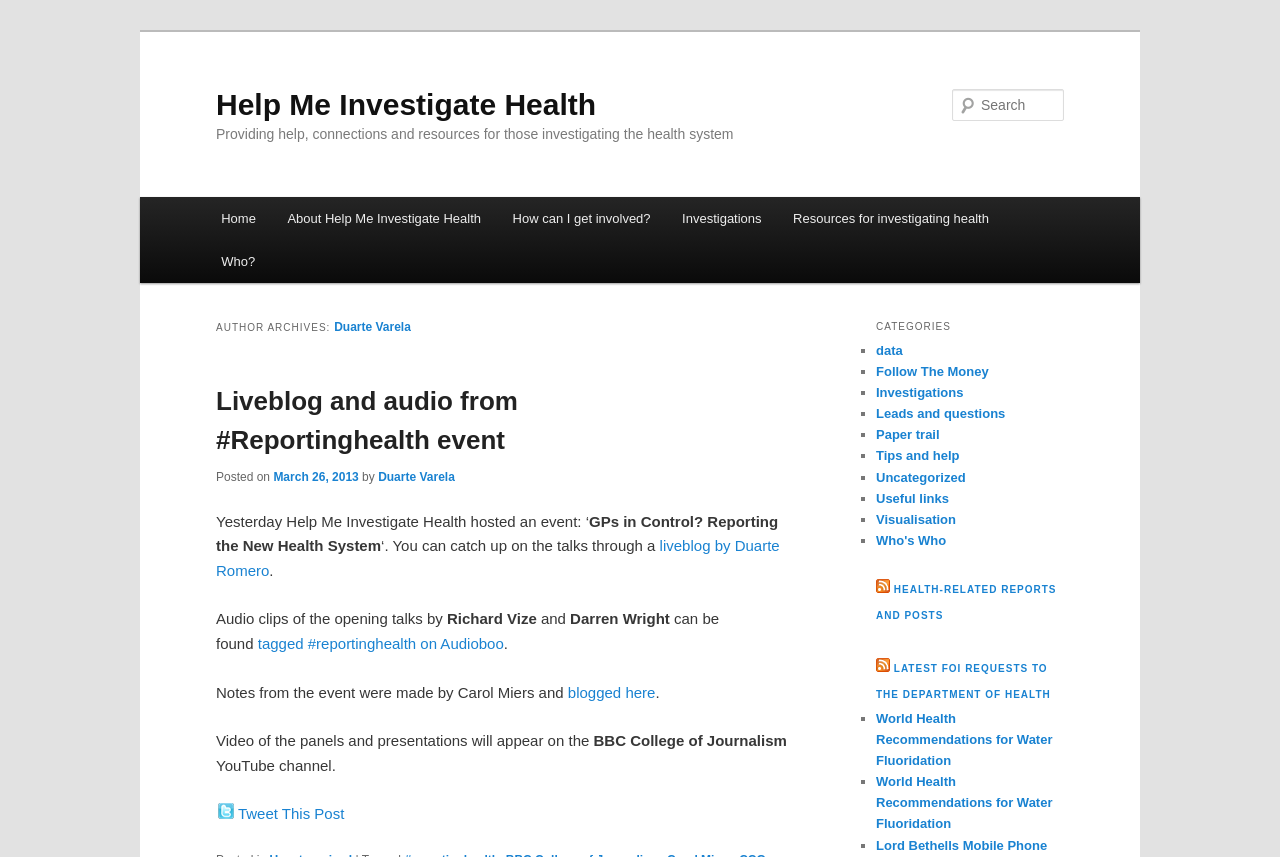Find and provide the bounding box coordinates for the UI element described here: "parent_node: Search name="s" placeholder="Search"". The coordinates should be given as four float numbers between 0 and 1: [left, top, right, bottom].

[0.744, 0.104, 0.831, 0.141]